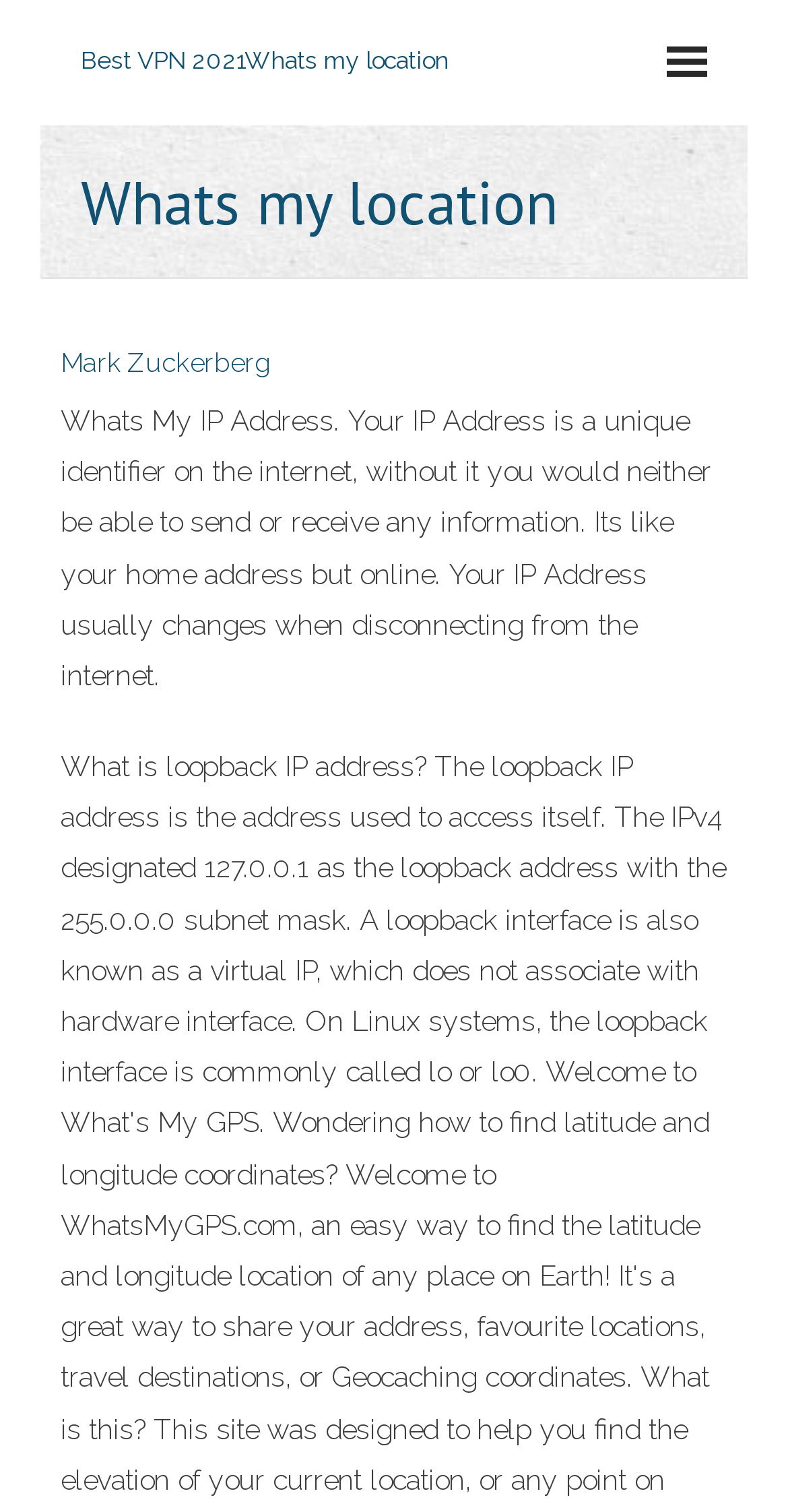What is the position of the link 'Mark Zuckerberg' on the webpage?
Look at the image and construct a detailed response to the question.

Based on the bounding box coordinates, the link 'Mark Zuckerberg' has a y1 value of 0.229, which is smaller than the y1 value of the StaticText element, indicating that the link is positioned above the text on the webpage.